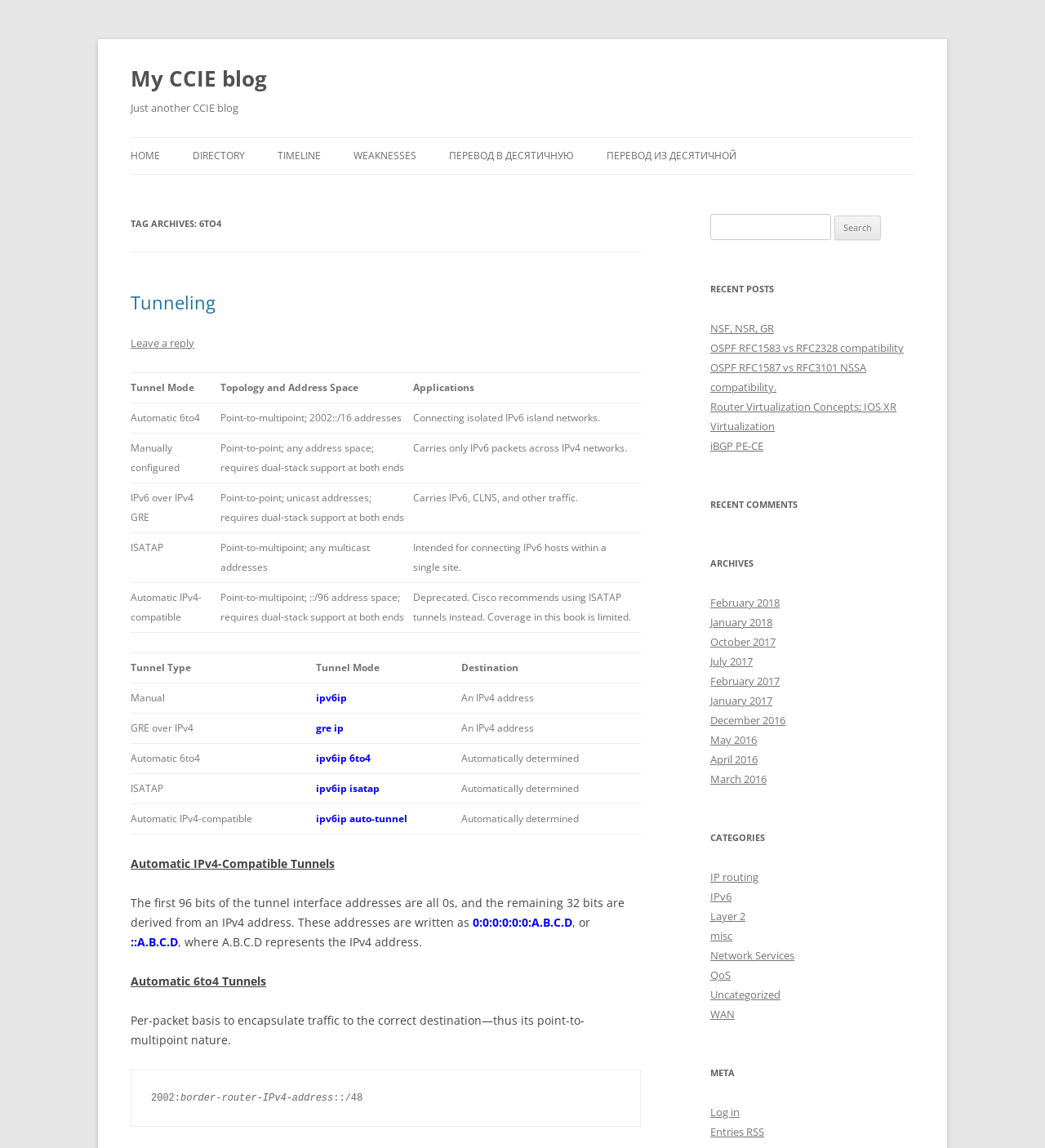Please indicate the bounding box coordinates of the element's region to be clicked to achieve the instruction: "Click on WEAKNESSES". Provide the coordinates as four float numbers between 0 and 1, i.e., [left, top, right, bottom].

[0.338, 0.12, 0.398, 0.152]